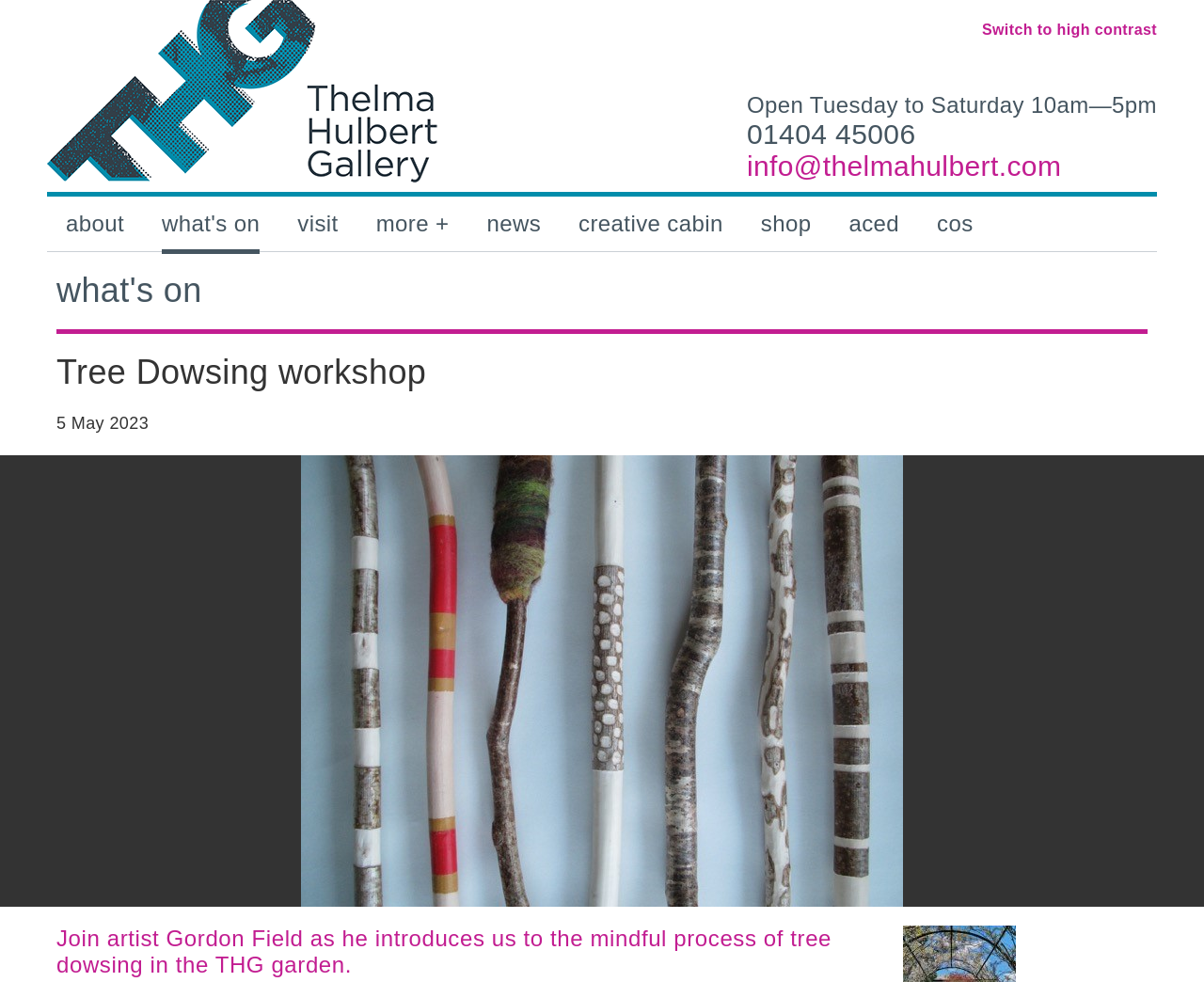Give a one-word or one-phrase response to the question:
What is the process introduced by Gordon Field?

Tree Dowsing